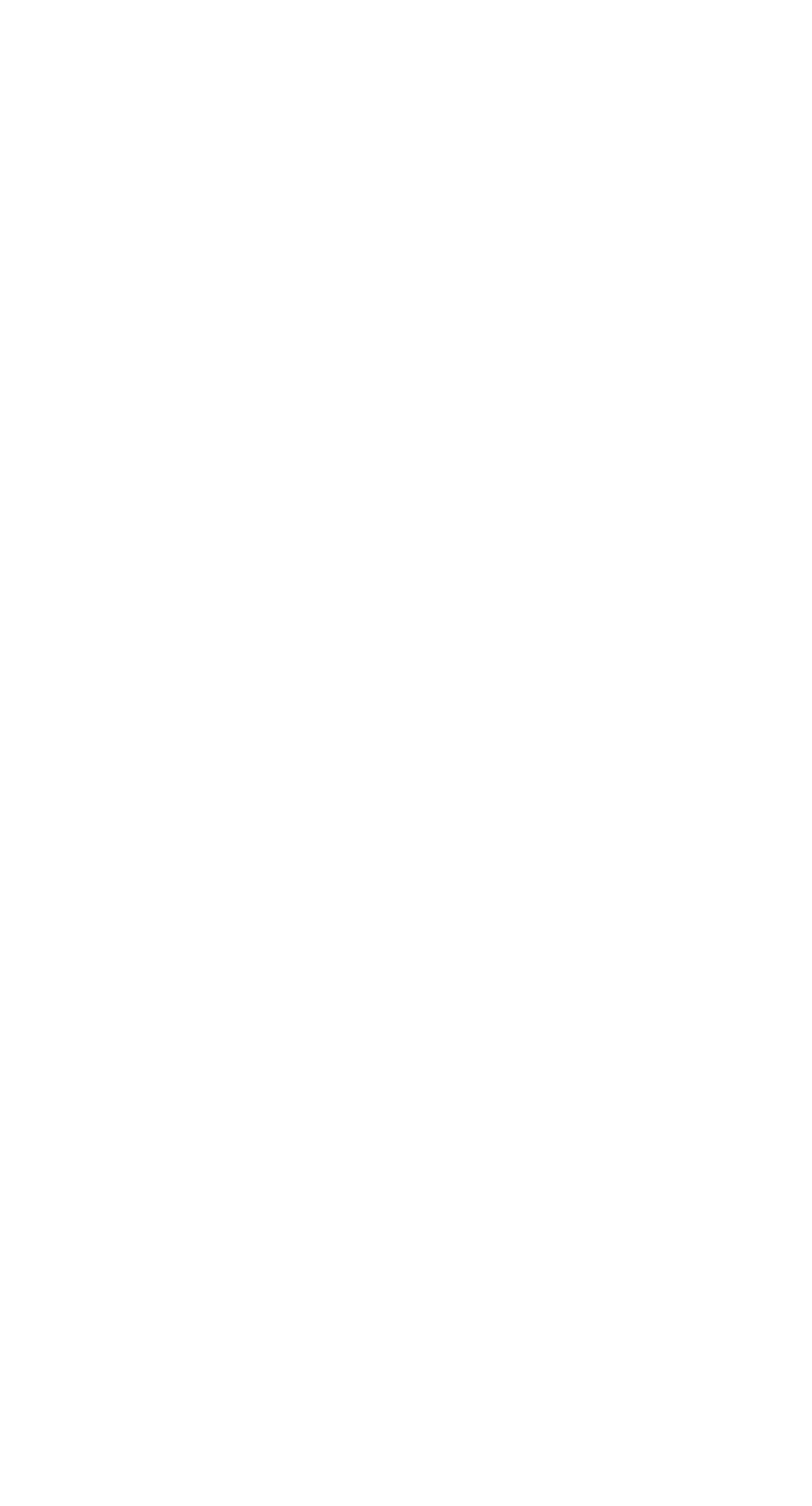How many articles are on this webpage?
Please use the visual content to give a single word or phrase answer.

4